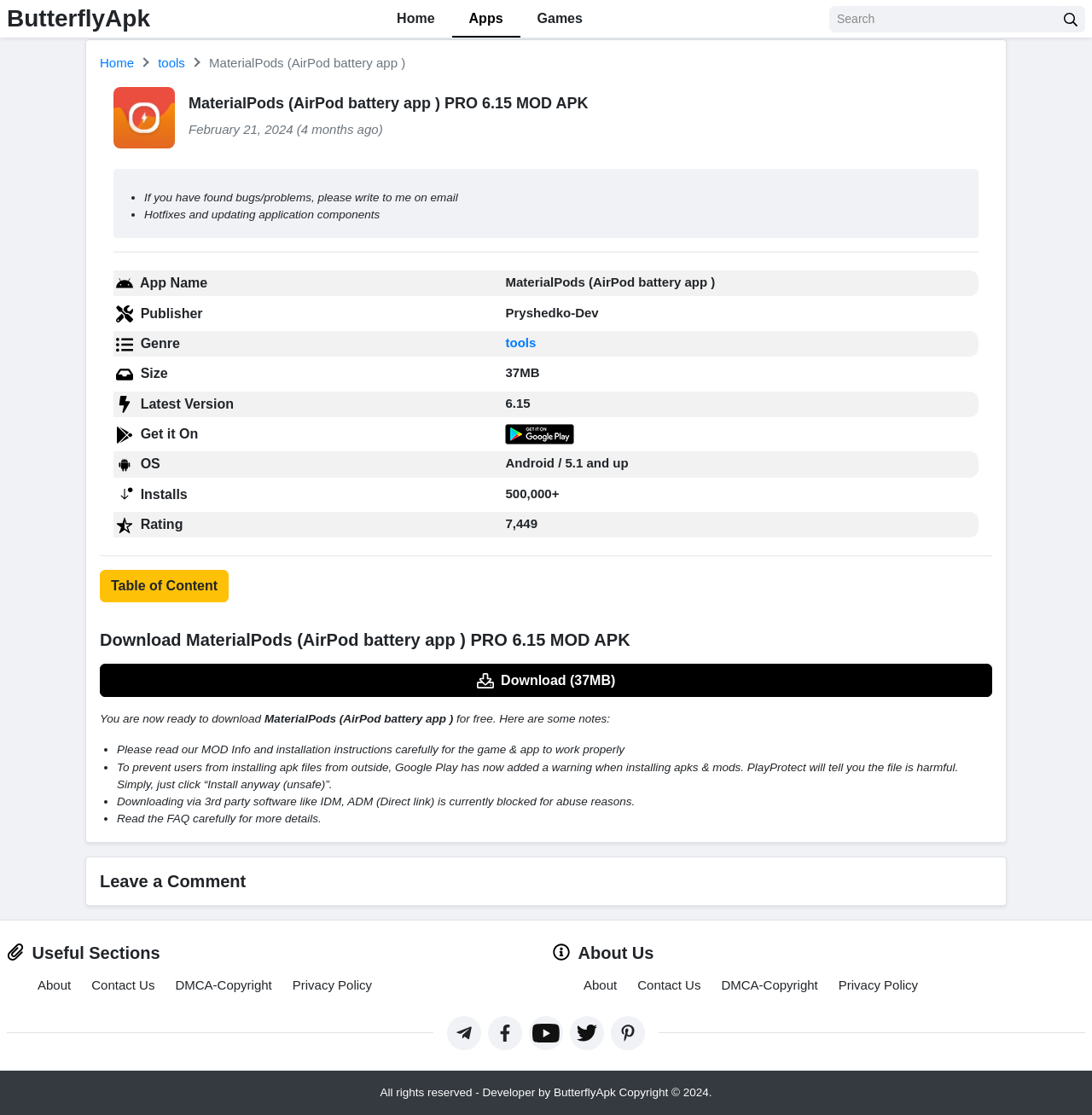Detail the webpage's structure and highlights in your description.

This webpage is about MaterialPods, an AirPod battery app, specifically the PRO 6.15 MOD APK version. At the top, there is a navigation menu with links to "Home", "Apps", and "Games". On the right side, there is a search box and a button with a magnifying glass icon.

Below the navigation menu, there is a main section that contains information about the app. The app's icon and name, "MaterialPods (AirPod battery app)", are displayed prominently. There is also a heading that indicates the app's version and modification status.

The main section is divided into several parts. The first part provides some details about the app, including the developer's name, Pryshedko-Dev, and the app's genre, which is "tools". There is also a table that lists various attributes of the app, such as its size, latest version, and operating system requirements.

Below the table, there is a section that provides instructions for downloading the app. There is a link to download the app, which is 37MB in size. The section also includes some notes and warnings about the installation process.

Further down, there is a section that allows users to leave a comment. The section is headed by a "Leave a Comment" heading.

Throughout the webpage, there are various images and icons, including the app's icon, Google Play's icon, and several other icons that are used to decorate the table and other sections.